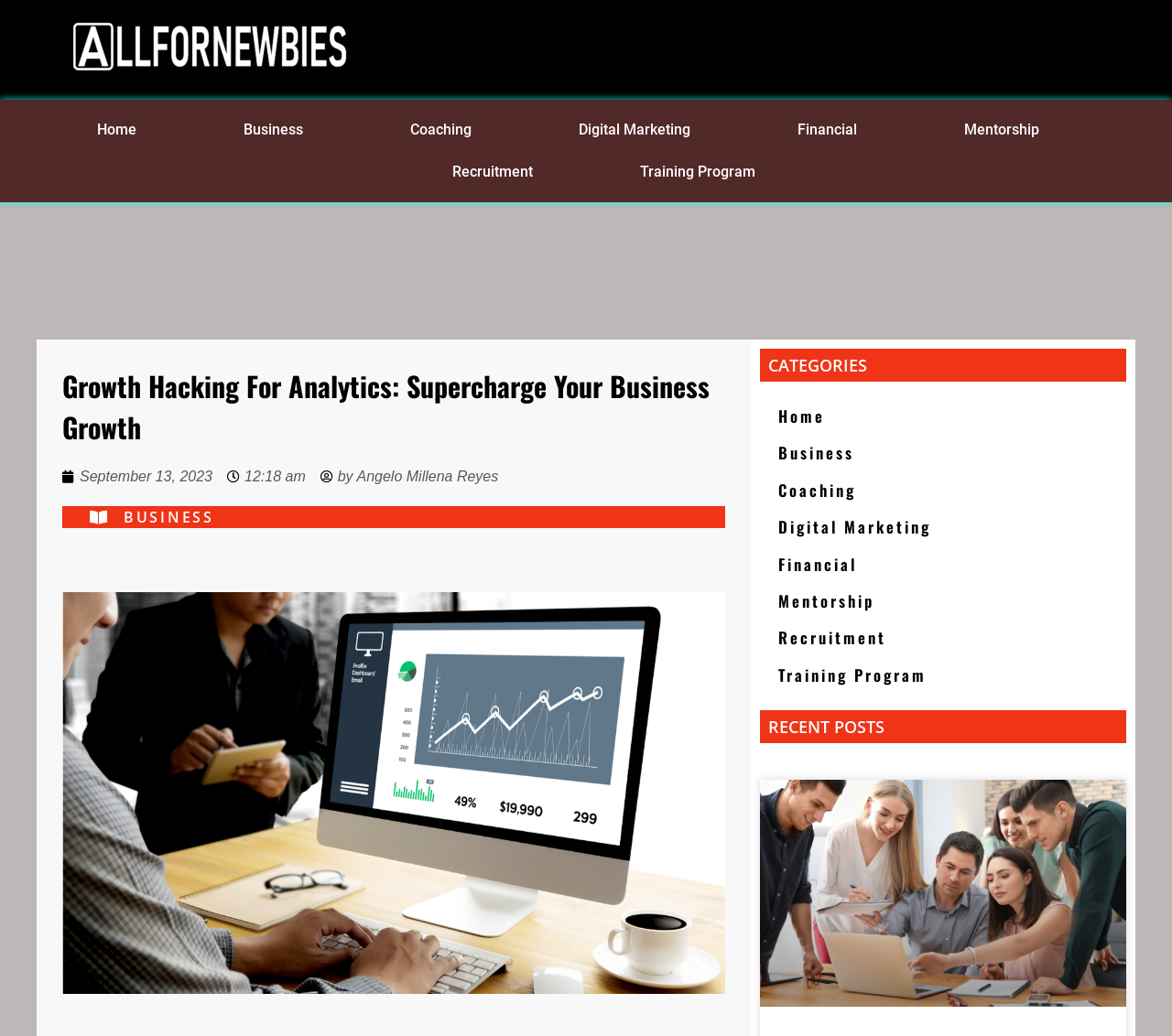What is the time of the post 'Growth Hacking For Analytics: Supercharge Your Business Growth'?
Based on the image, give a one-word or short phrase answer.

12:18 am